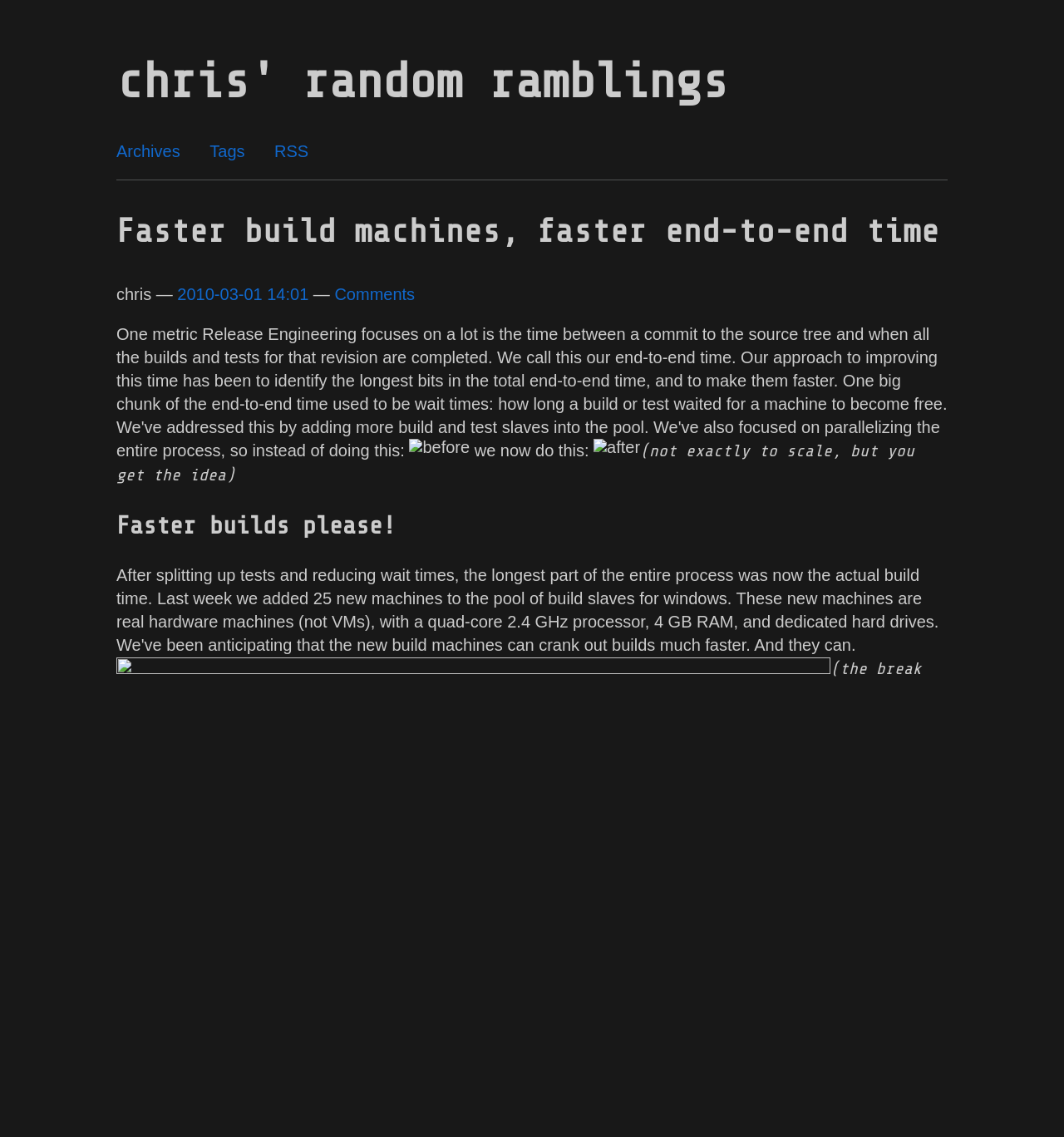Using the provided description: "chris' random ramblings", find the bounding box coordinates of the corresponding UI element. The output should be four float numbers between 0 and 1, in the format [left, top, right, bottom].

[0.109, 0.047, 0.684, 0.097]